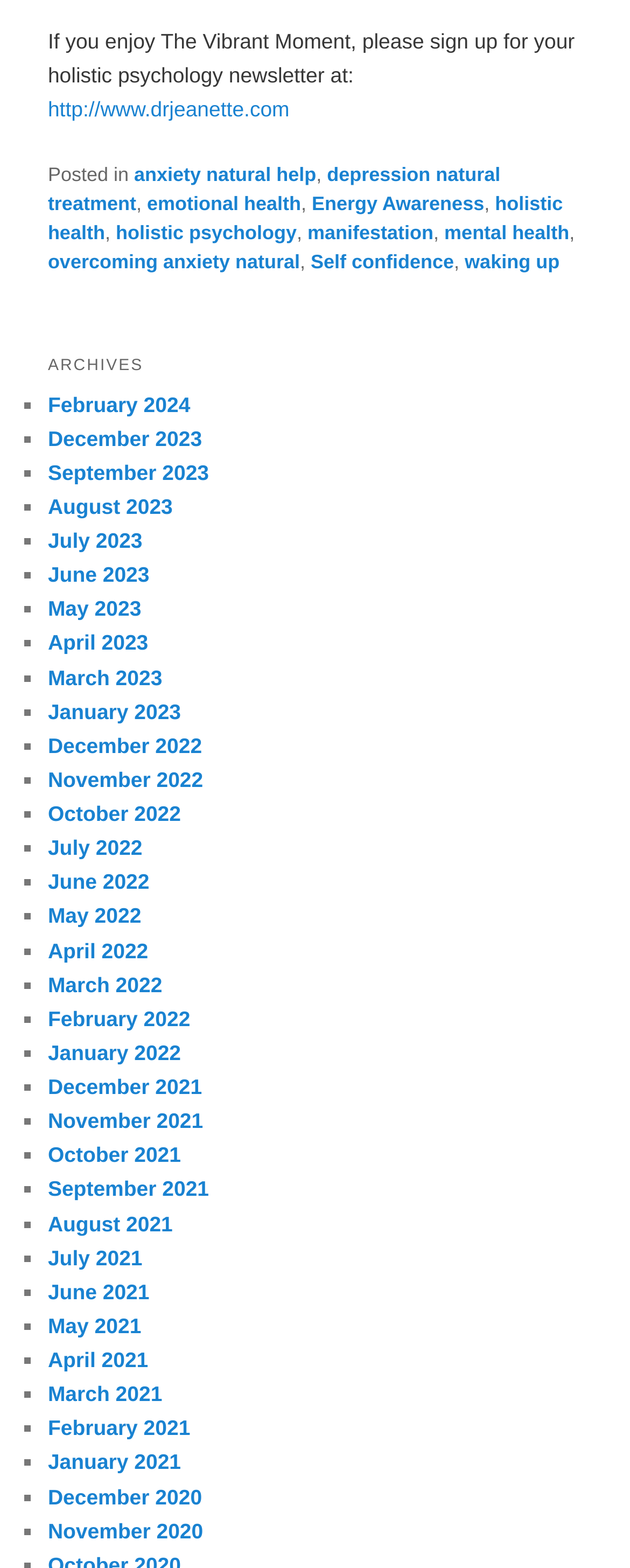Please find the bounding box coordinates of the element that you should click to achieve the following instruction: "View archives from February 2024". The coordinates should be presented as four float numbers between 0 and 1: [left, top, right, bottom].

[0.076, 0.25, 0.302, 0.265]